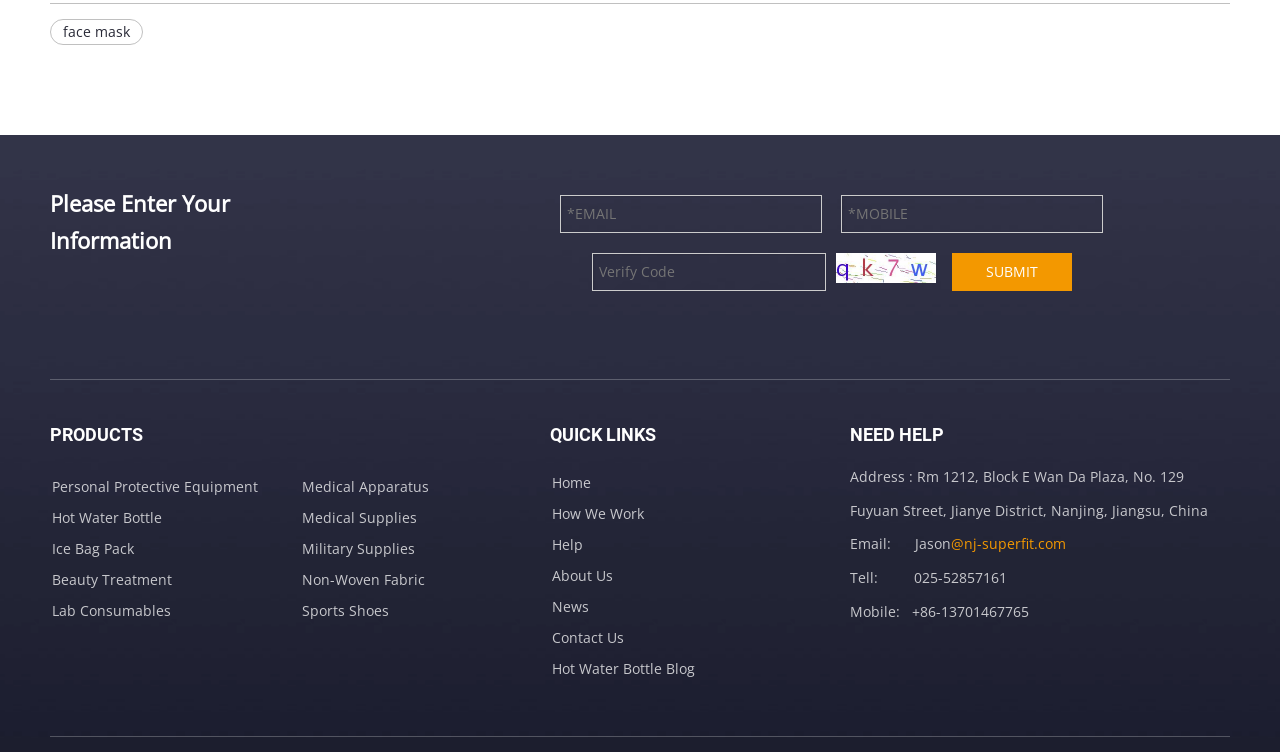What type of products are listed on this webpage?
Provide an in-depth and detailed explanation in response to the question.

The links listed on the webpage, such as 'Personal Protective Equipment', 'Hot Water Bottle', 'Lab Consumables', and 'Medical Apparatus', suggest that the webpage is related to medical and protective equipment.